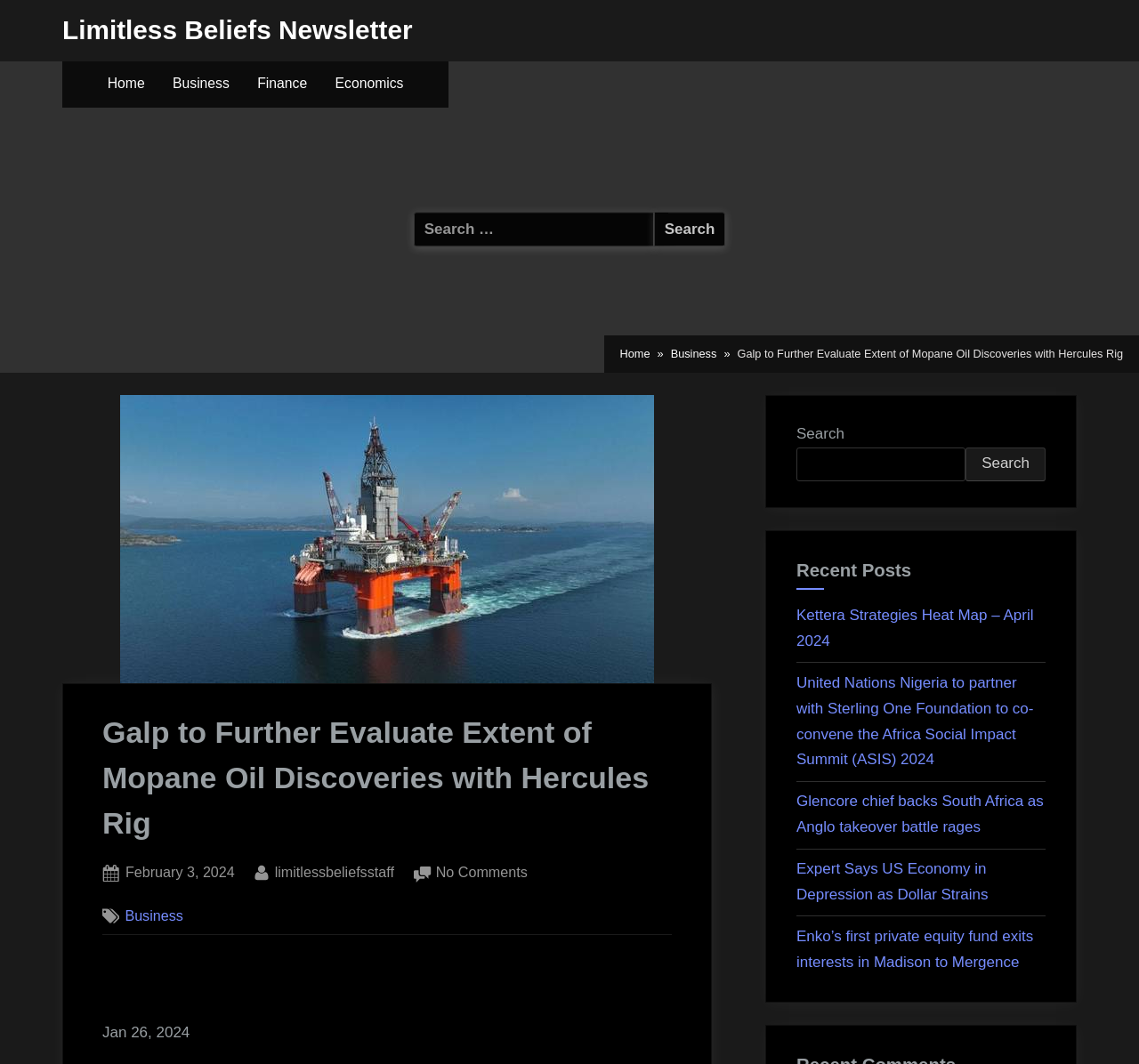Provide the bounding box coordinates of the HTML element this sentence describes: "Limitless Beliefs Newsletter". The bounding box coordinates consist of four float numbers between 0 and 1, i.e., [left, top, right, bottom].

[0.055, 0.014, 0.362, 0.042]